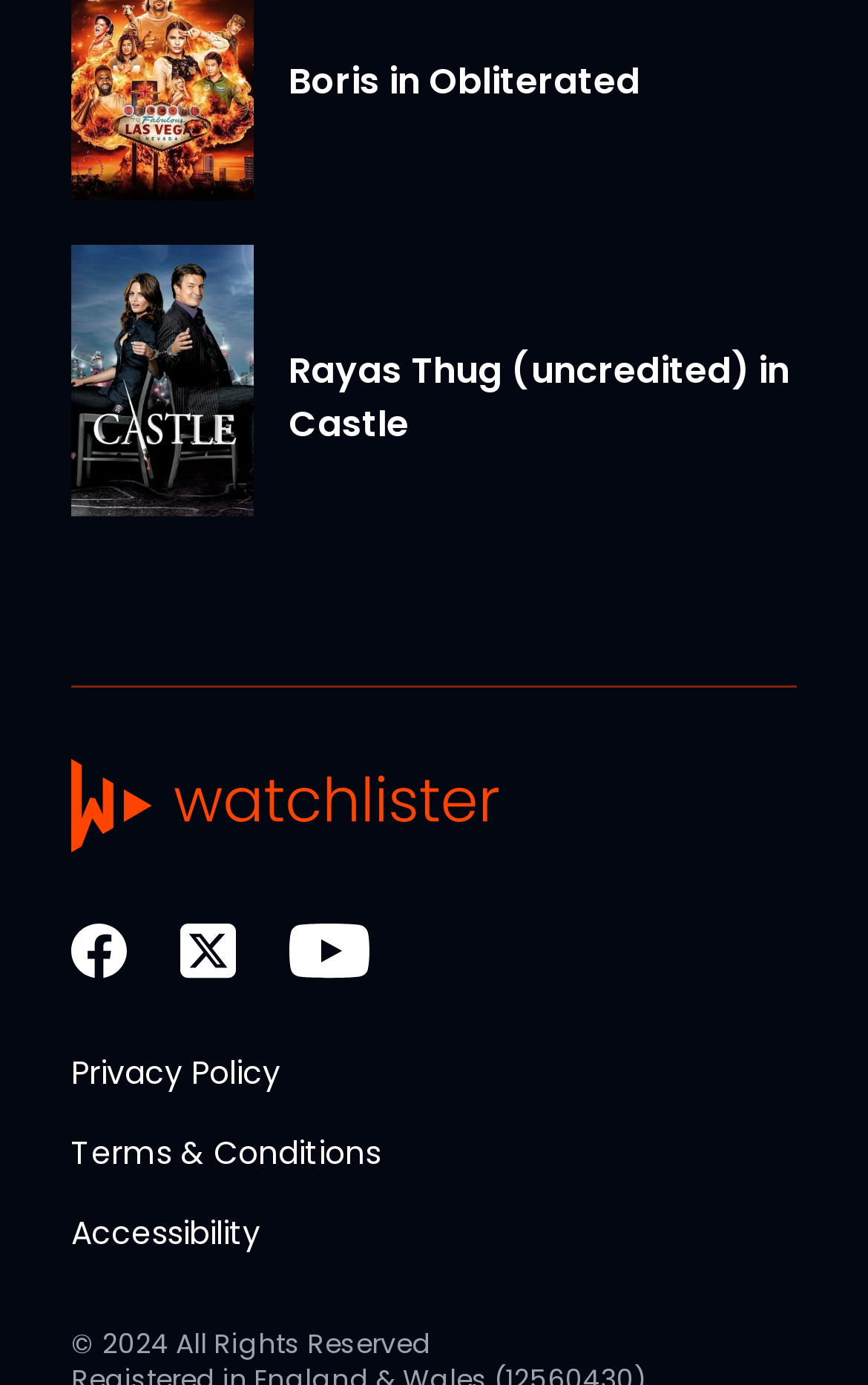Determine the bounding box coordinates for the area that needs to be clicked to fulfill this task: "Go to the Youtube channel". The coordinates must be given as four float numbers between 0 and 1, i.e., [left, top, right, bottom].

[0.333, 0.667, 0.426, 0.707]